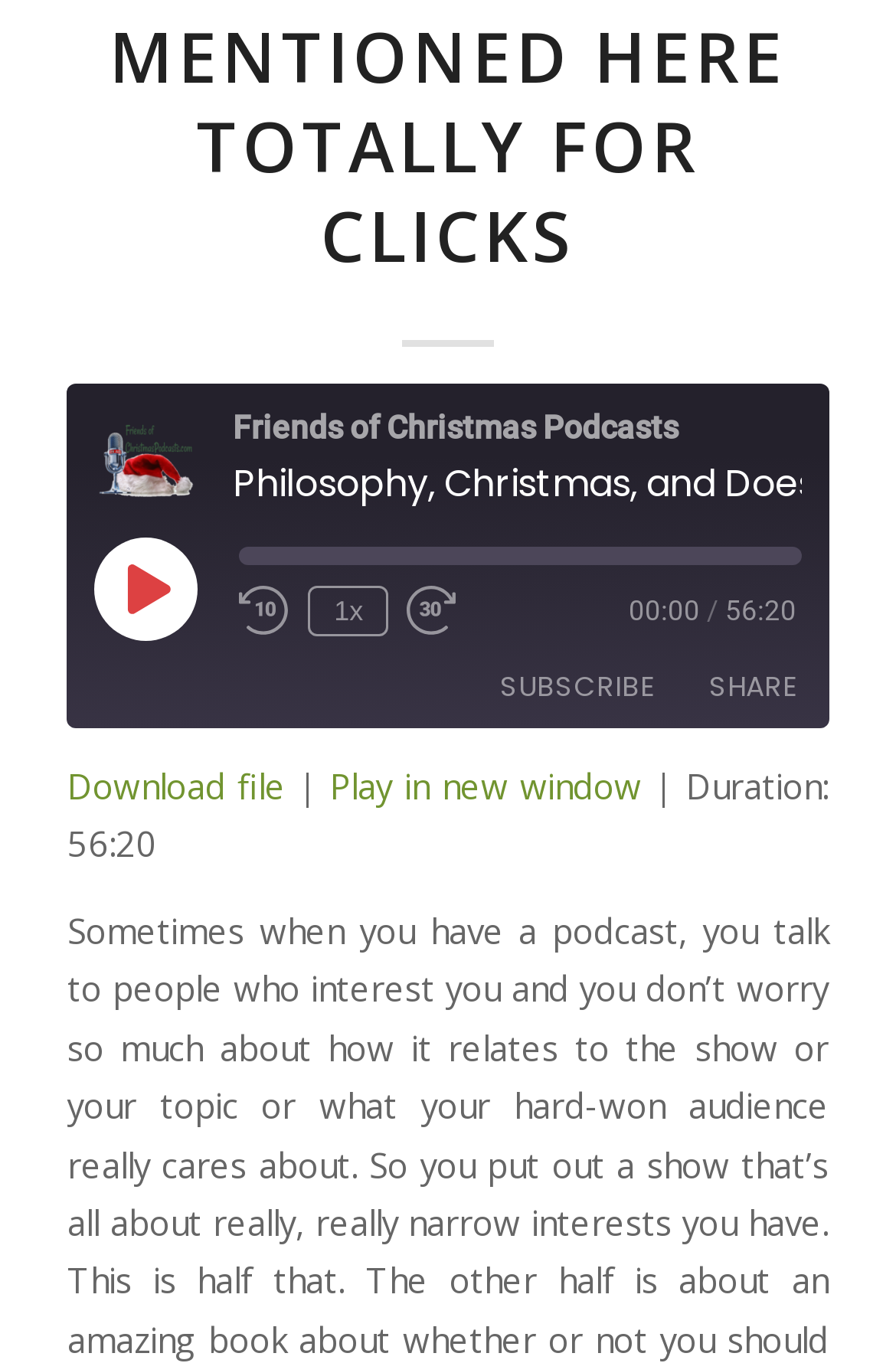Locate the bounding box coordinates of the clickable element to fulfill the following instruction: "Copy the RSS feed URL". Provide the coordinates as four float numbers between 0 and 1 in the format [left, top, right, bottom].

[0.838, 0.601, 0.907, 0.654]